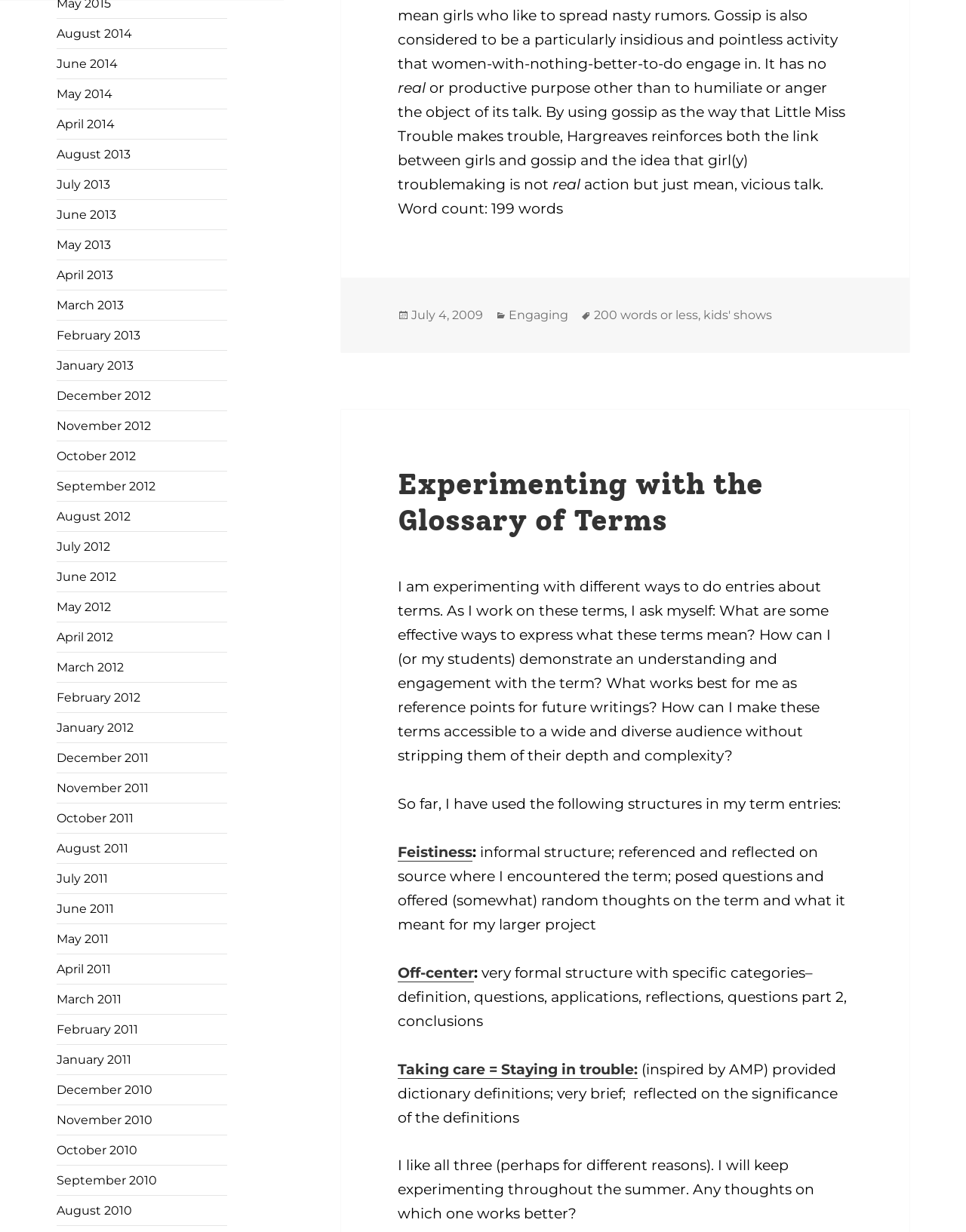Could you locate the bounding box coordinates for the section that should be clicked to accomplish this task: "Click on August 2014".

[0.059, 0.021, 0.137, 0.033]